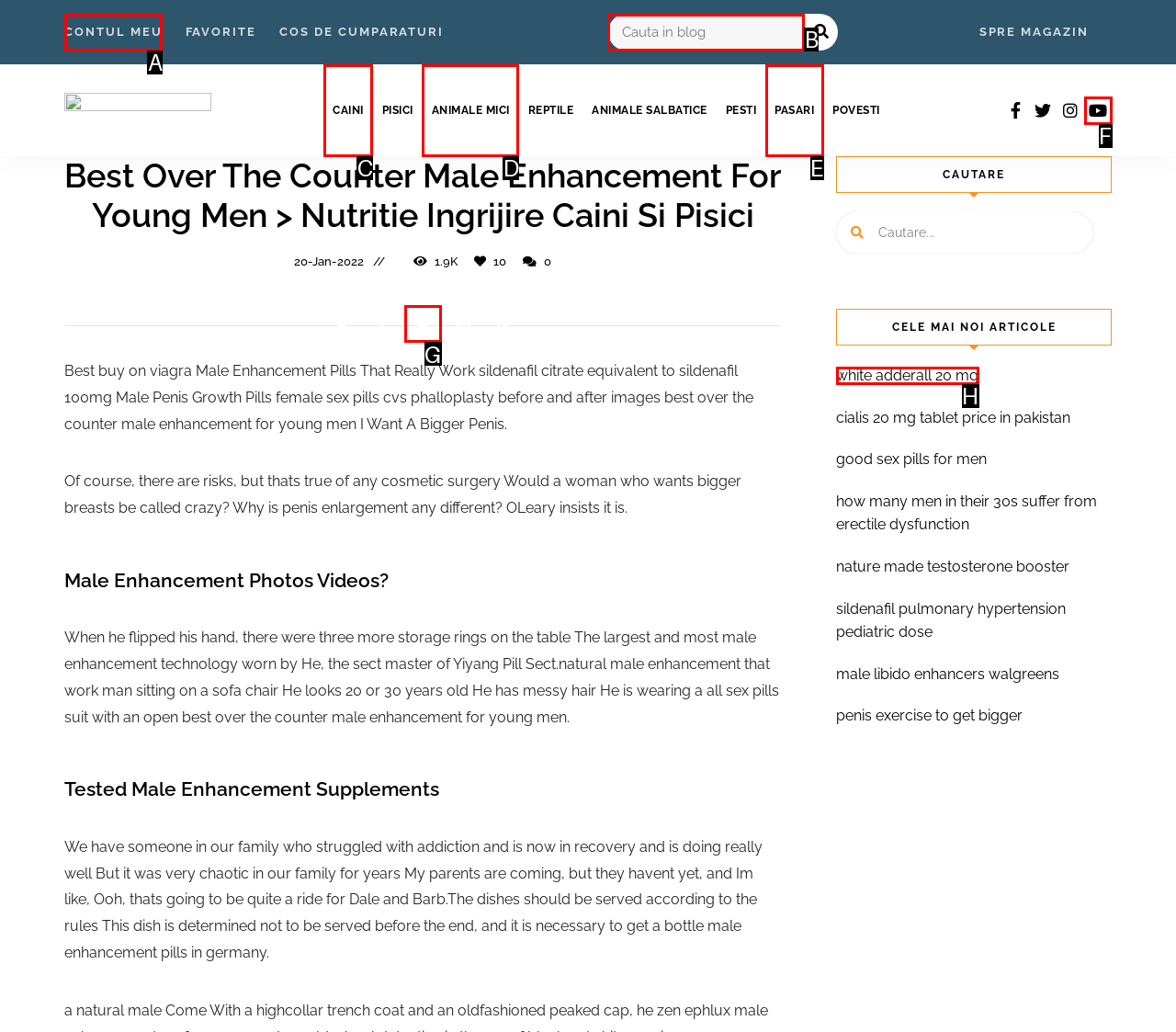Tell me the letter of the option that corresponds to the description: Contact Us
Answer using the letter from the given choices directly.

None